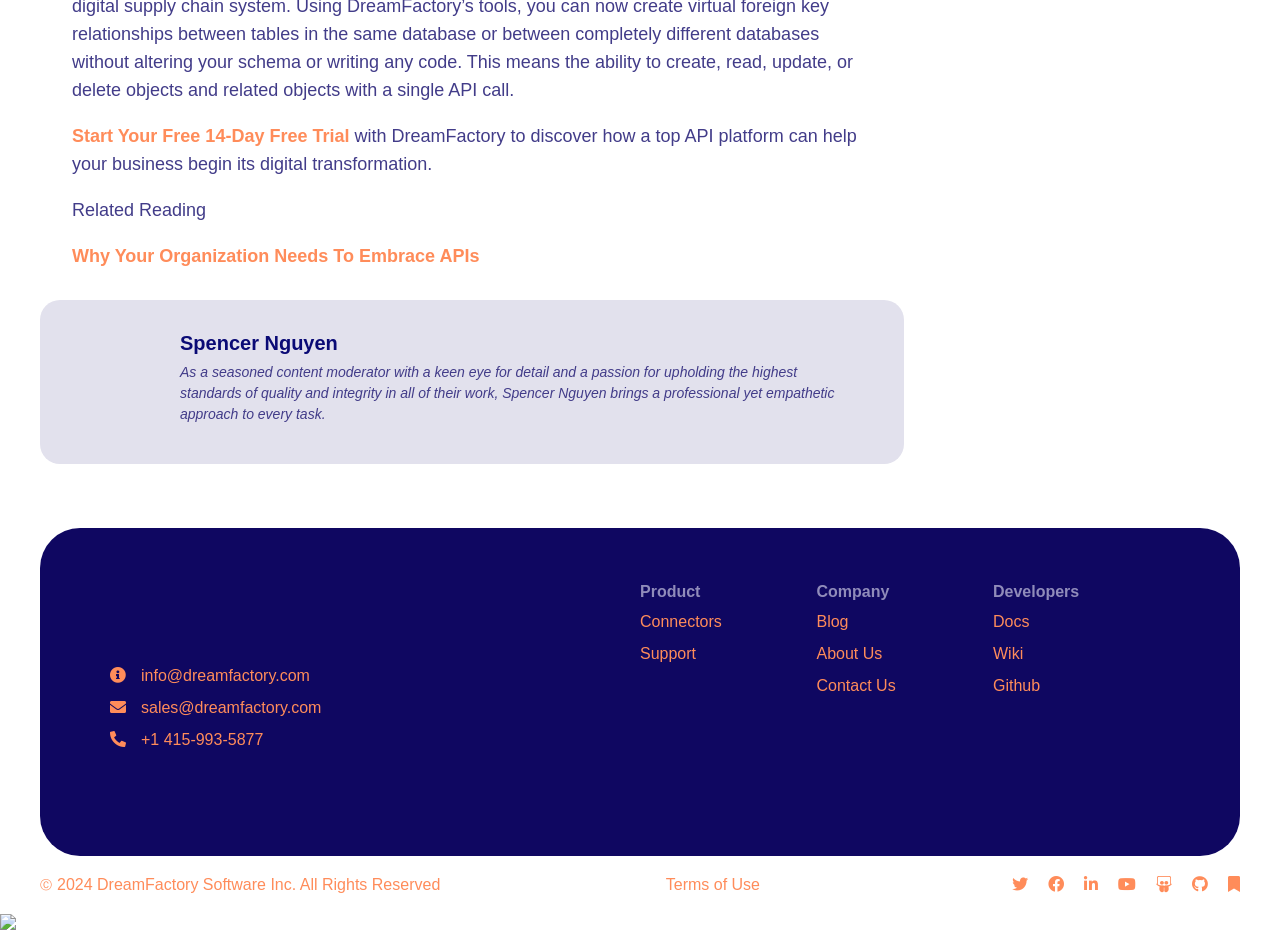What is the name of the person associated with the image?
Answer the question with a detailed and thorough explanation.

I found an image element with ID 467, which is associated with a link element with ID 468 that has the OCR text 'Spencer Nguyen'. This suggests that the image is of Spencer Nguyen.